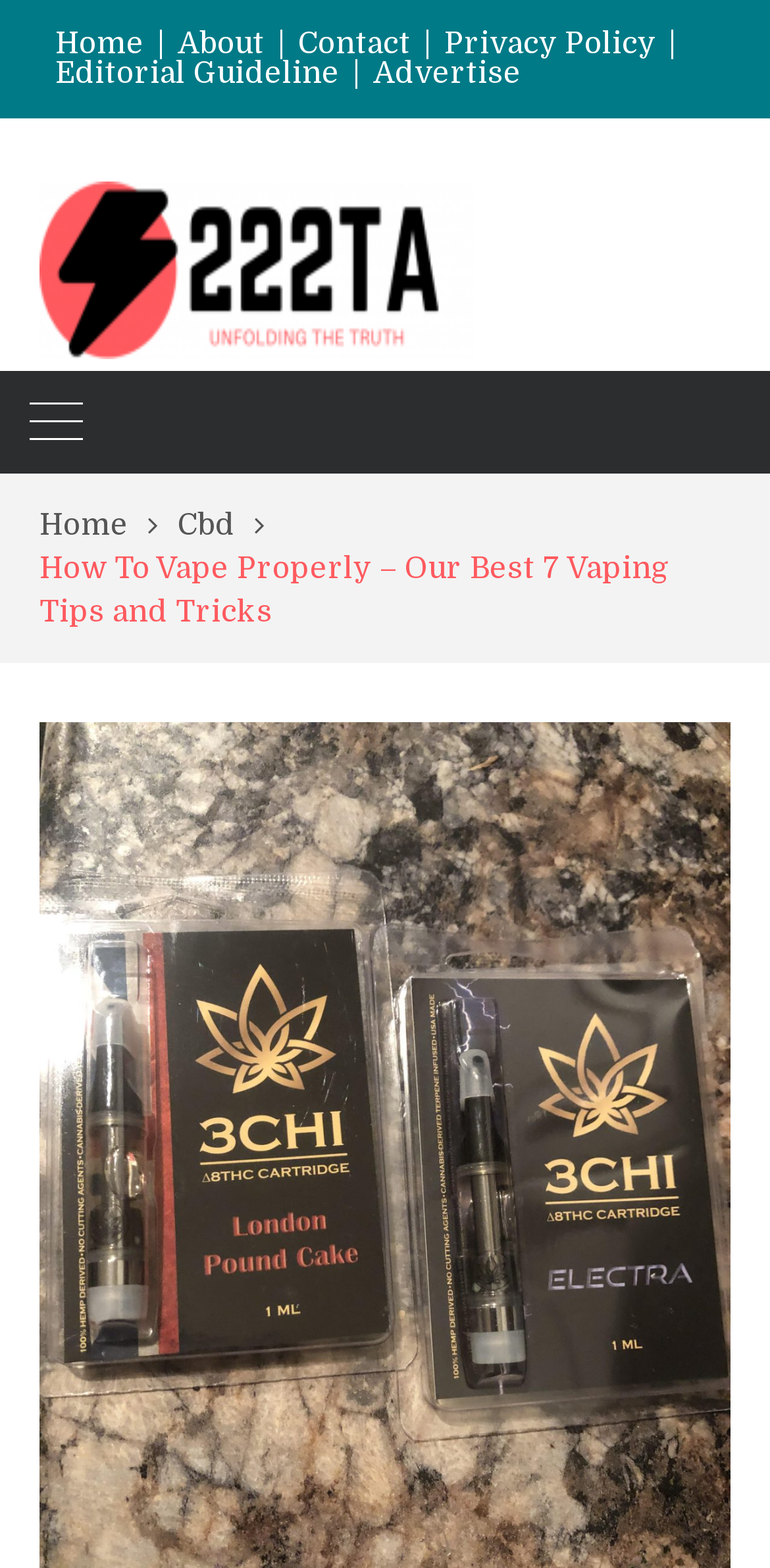What is the category of the current article?
Provide a well-explained and detailed answer to the question.

I looked at the breadcrumbs navigation and saw that the current article is under the 'Cbd' category, which is indicated by the link 'Cbd'.